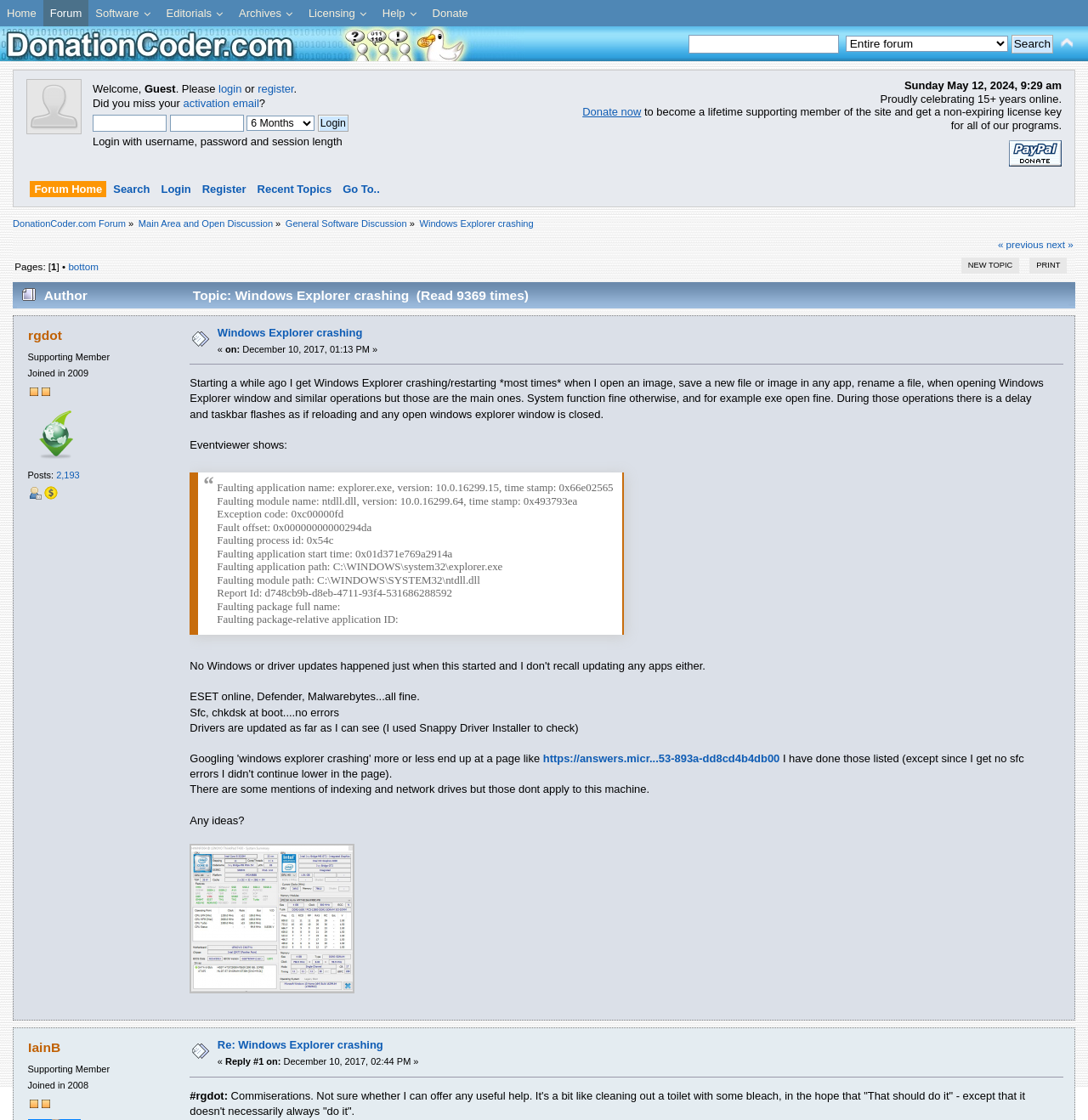Give a one-word or phrase response to the following question: What is the username of the user who started the topic?

rgdot